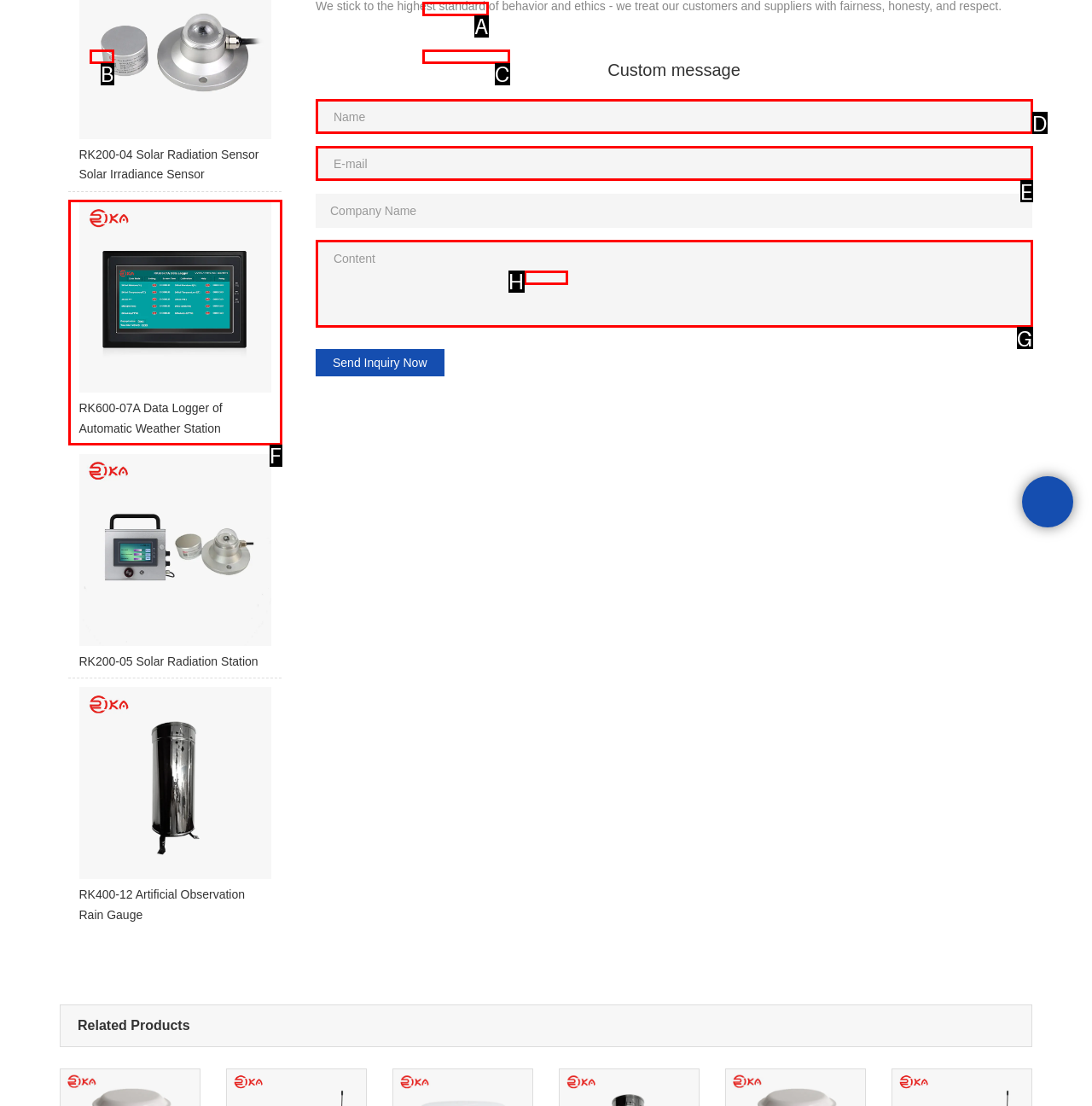Match the following description to the correct HTML element: Data Logger Indicate your choice by providing the letter.

A